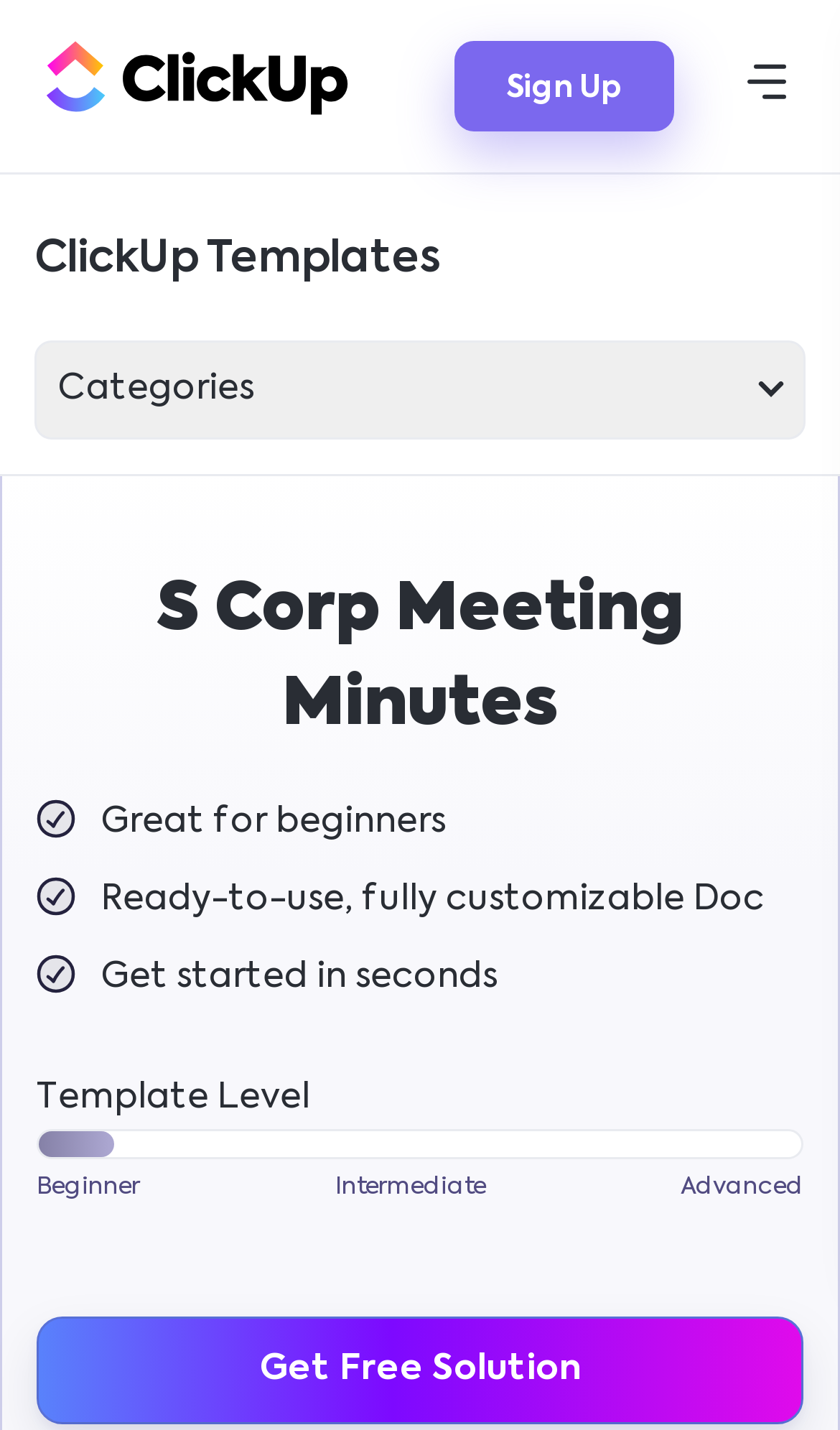Give an in-depth explanation of the webpage layout and content.

The webpage appears to be a template page for S Corp Meeting Minutes on ClickUp. At the top left, there is a ClickUp logo, which is an image with a link to ClickUp. Next to the logo, there is a "Sign Up" button. On the top right, there is a "Menu" button.

Below the top navigation, there is a section that spans the entire width of the page, containing a link to "ClickUp Templates" and a combobox to narrow down templates by categories or use case.

The main content of the page is headed by a title "S Corp Meeting Minutes" in a large font. Below the title, there are four lines of text that describe the template: "Great for beginners", "Ready-to-use, fully customizable", "Doc", and "Get started in seconds". 

On the right side of the page, there are three labels: "Template Level", "Beginner", "Intermediate", and "Advanced". At the bottom of the page, there is a call-to-action link "Get Free Solution".